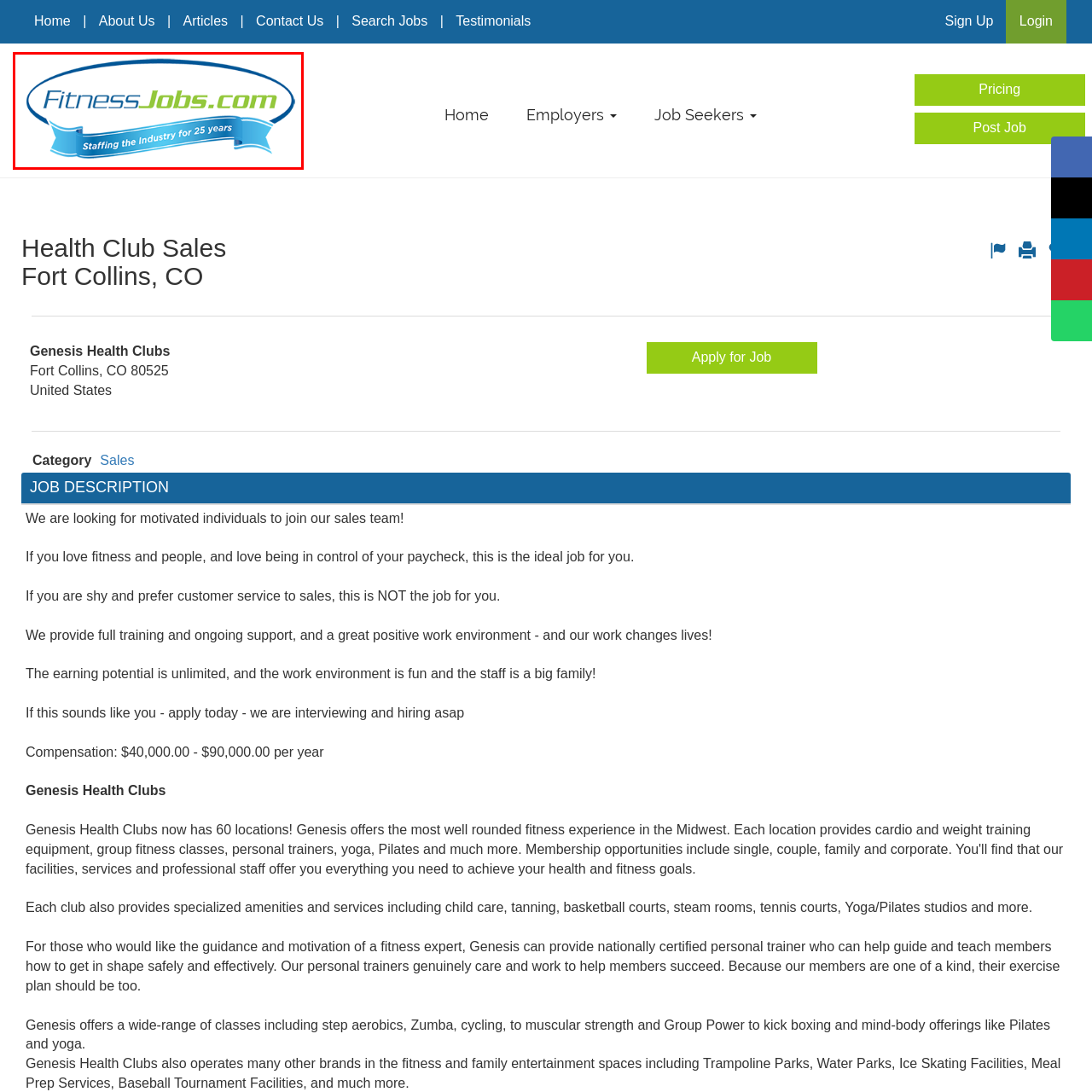Focus on the content within the red bounding box and answer this question using a single word or phrase: What industry does the platform focus on?

Fitness industry